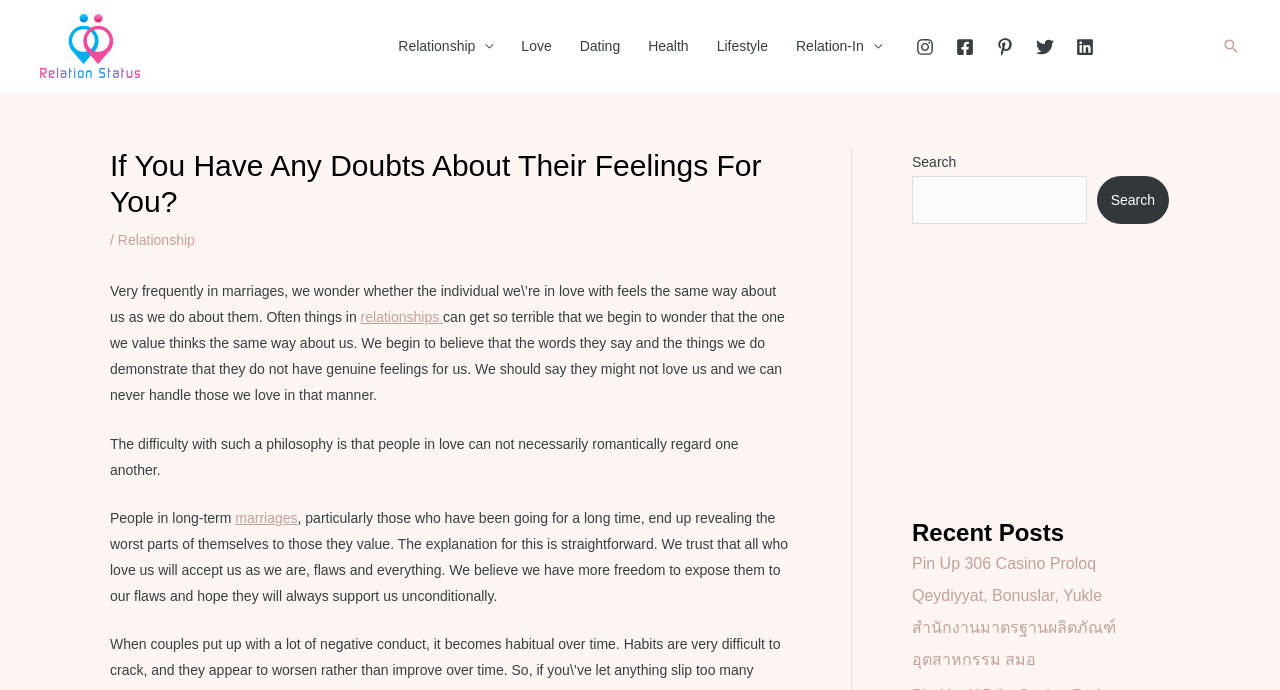Please find and report the bounding box coordinates of the element to click in order to perform the following action: "Change the product quantity". The coordinates should be expressed as four float numbers between 0 and 1, in the format [left, top, right, bottom].

None